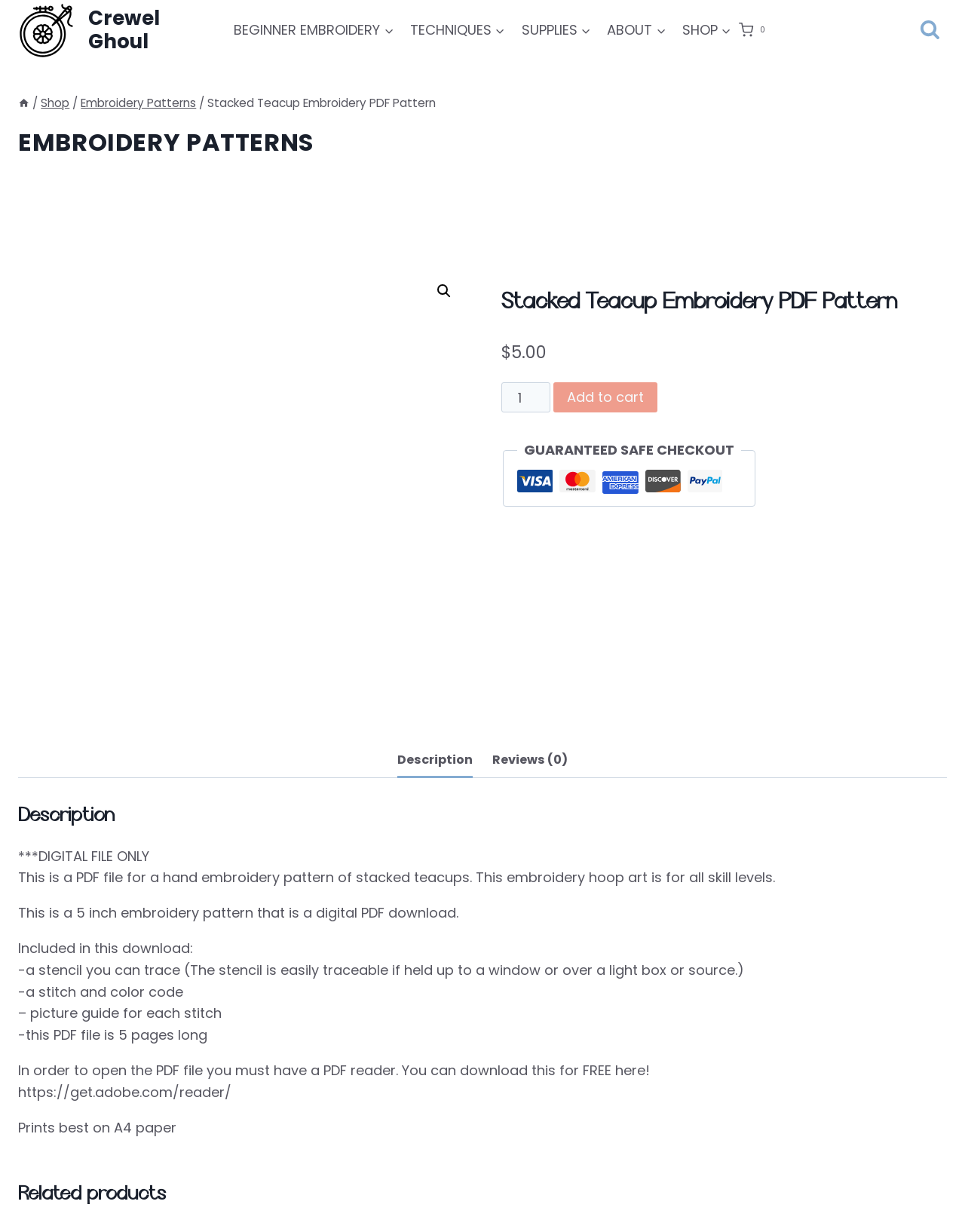Specify the bounding box coordinates of the element's area that should be clicked to execute the given instruction: "View the 'Shopping Cart'". The coordinates should be four float numbers between 0 and 1, i.e., [left, top, right, bottom].

[0.766, 0.012, 0.799, 0.037]